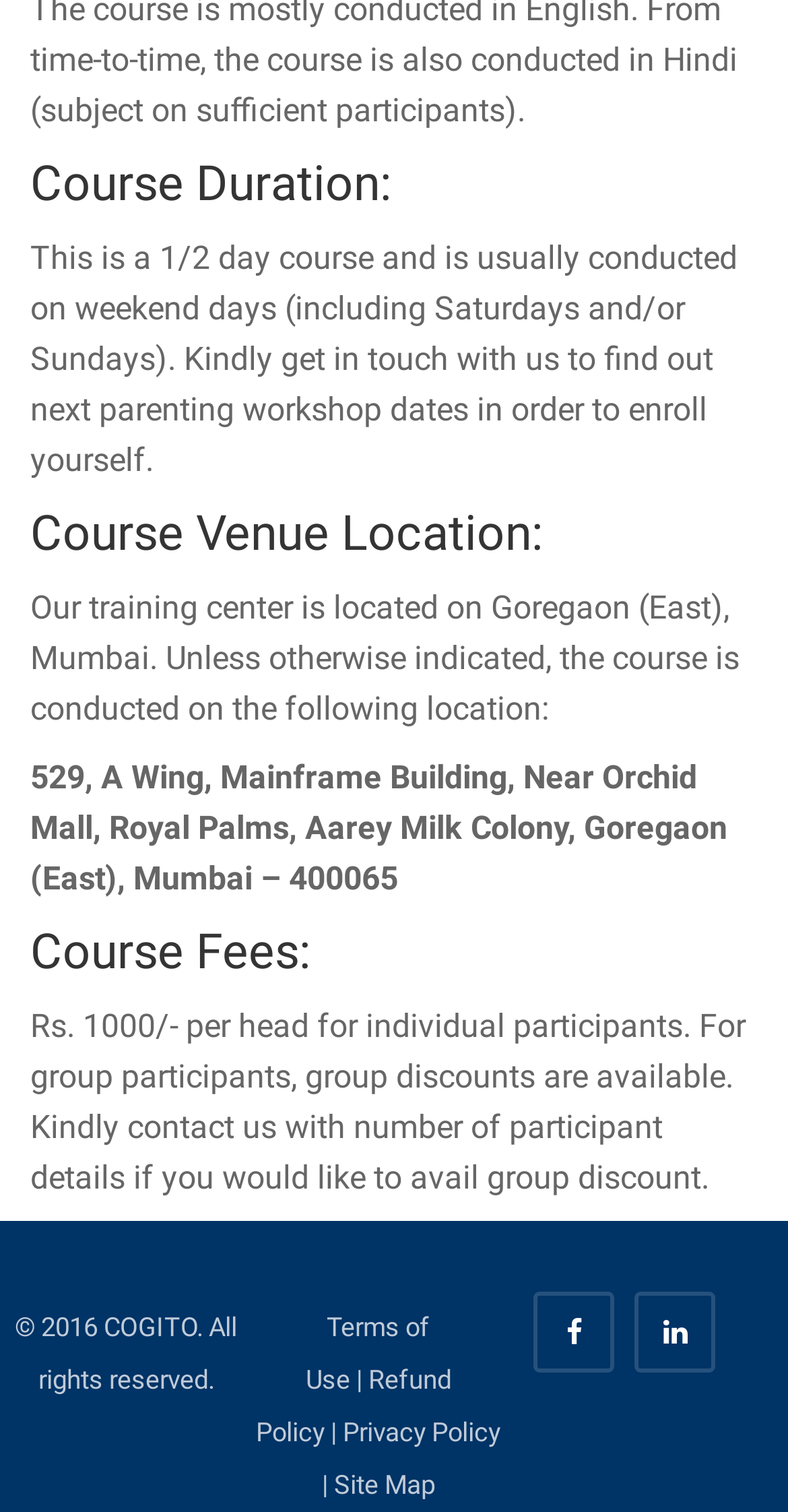Use a single word or phrase to answer the question: What is the purpose of the 'Kindly get in touch with us' phrase?

To find out next parenting workshop dates